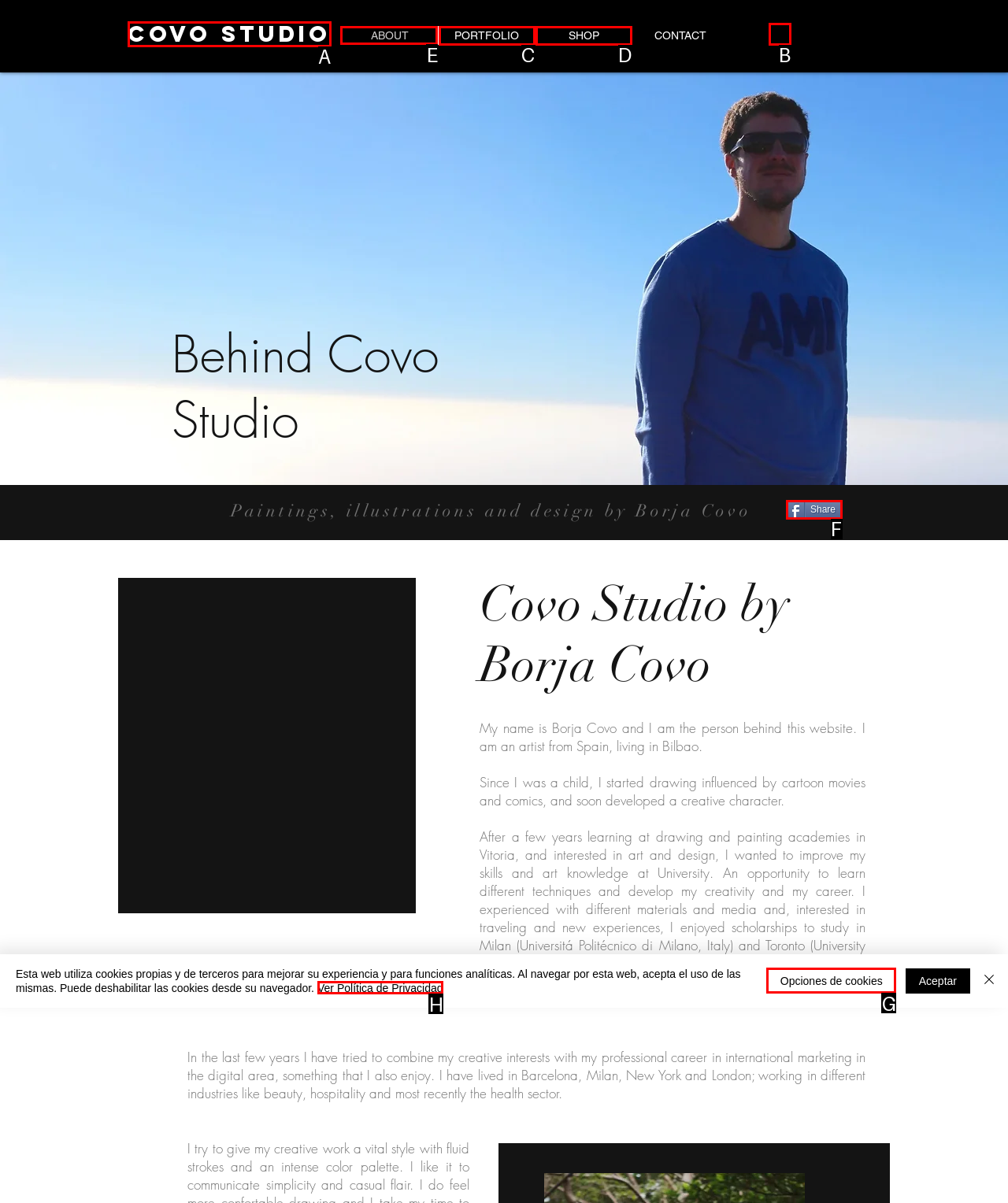To perform the task "Click on the ABOUT link", which UI element's letter should you select? Provide the letter directly.

E